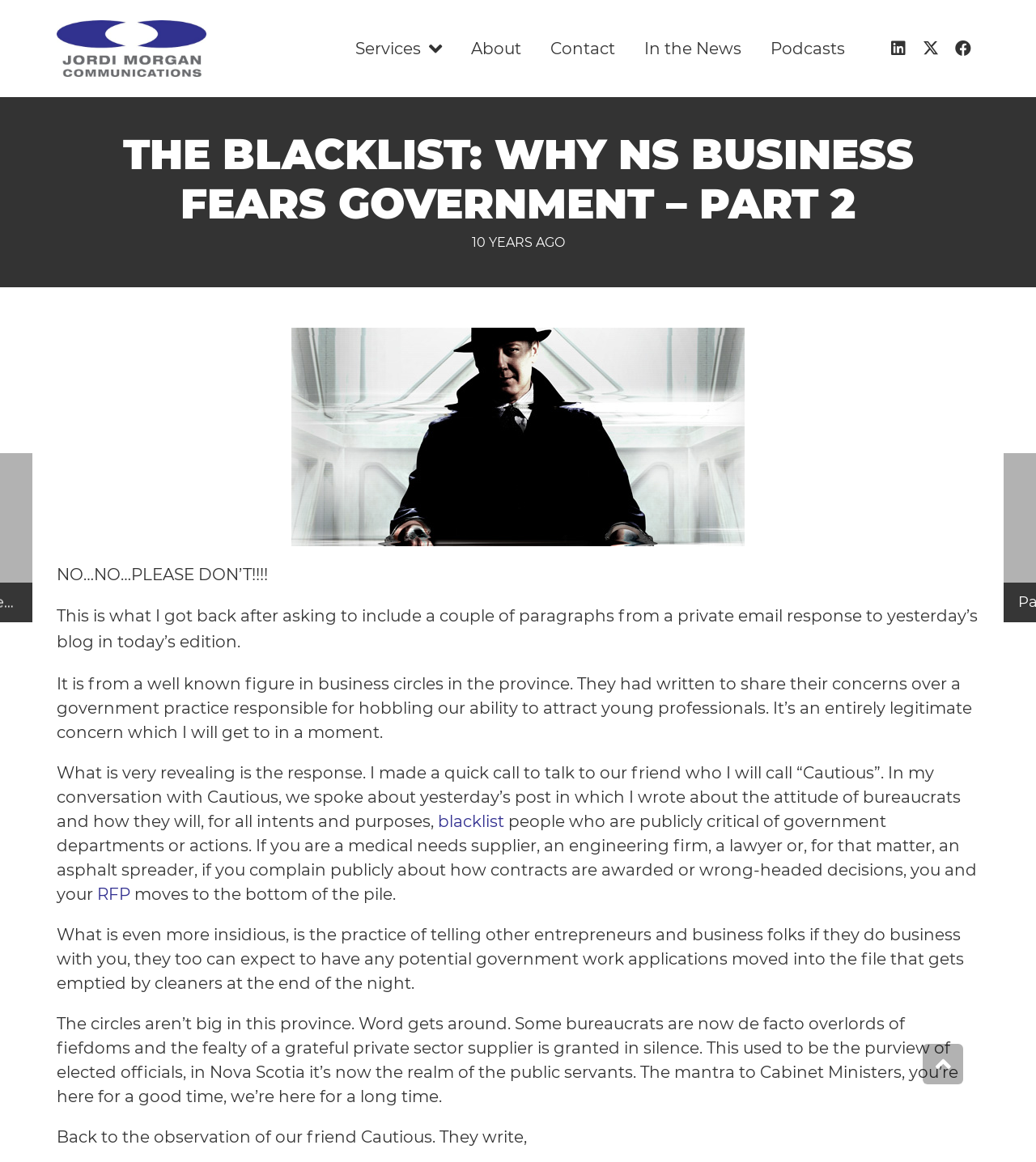Articulate a detailed summary of the webpage's content and design.

The webpage appears to be a blog post titled "THE BLACKLIST: WHY NS BUSINESS FEARS GOVERNMENT – PART 2" by Jordi Morgan Communications. At the top left corner, there is a logo of Jordi Morgan Communications. Below the logo, there is a navigation menu with links to "Services", "About", "Contact", "In the News", "Podcasts", and social media platforms like LinkedIn, Twitter, and Facebook.

The main content of the blog post starts with a heading and a timestamp indicating that it was published on December 16, 2013. The article begins with a dramatic tone, saying "NO…NO…PLEASE DON’T!!!!" and then shares a response from a private email regarding concerns over a government practice that hobbles the ability to attract young professionals.

The article is divided into several paragraphs, with the author sharing their conversation with a person called "Cautious" who wrote about the attitude of bureaucrats and how they treat people who are publicly critical of government departments or actions. There are also links to related terms like "blacklist" and "RFP" within the text.

At the bottom right corner of the page, there is a "Back to top" button. Overall, the webpage has a simple layout with a focus on the blog post content.